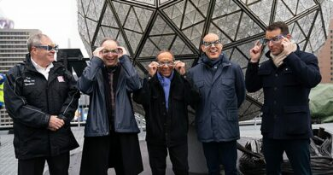Provide a comprehensive description of the image.

In this engaging image, five distinguished individuals are gathered outdoors in front of the iconic Times Square ball drop structure, likely in preparation for a New Year's celebration or a related event. Each person is wearing stylish protective glasses, suggesting a festive atmosphere filled with excitement and anticipation for a spectacular countdown or show. The individuals are dressed in warm, layered clothing, indicating the chilly weather. Their cheerful expressions convey a sense of camaraderie and readiness for the event ahead. The geometric design of the ball behind them adds a dynamic backdrop, symbolizing the New Year's tradition associated with Times Square.